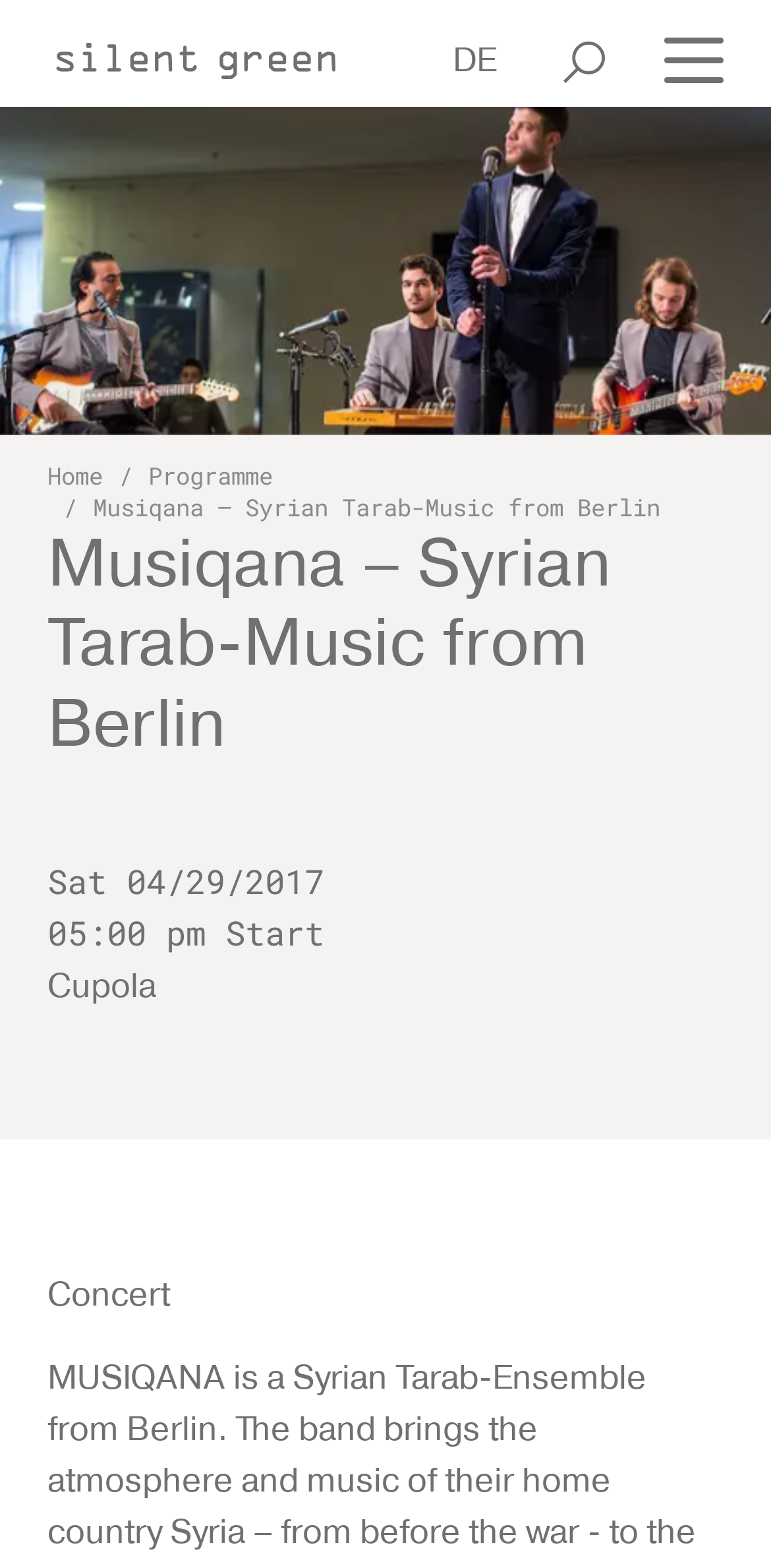Present a detailed account of what is displayed on the webpage.

The webpage appears to be an event page for a concert, specifically "Musiqana – Syrian Tarab-Music from Berlin" at silent green Kulturquartier. 

At the top left, there is a link to the homepage, labeled "Link zur Startseite". Next to it, there are two more links, "DE" and "Suchen", which are likely language and search options, respectively. 

On the top right, there is a button to toggle navigation, which controls the main navigation content. Below this button, there is a large image that spans the entire width of the page. 

Above the image, there are two buttons, "Previous" and "Next", which are likely used for navigation. Below the image, there is a breadcrumb navigation section, which shows the current page's location in the website's hierarchy. The breadcrumb navigation includes links to "Home" and "Programme", as well as the current page's title, "Musiqana – Syrian Tarab-Music from Berlin". 

Below the breadcrumb navigation, there is a header section that displays the concert title again. 

The main content of the page is organized into several sections. The first section displays the concert date, "Sat 04/29/2017", and start time, "05:00 pm Start". The second section shows the venue, "Cupola". The third section is labeled "Concert", which is likely a description of the event, but the exact content is not provided.